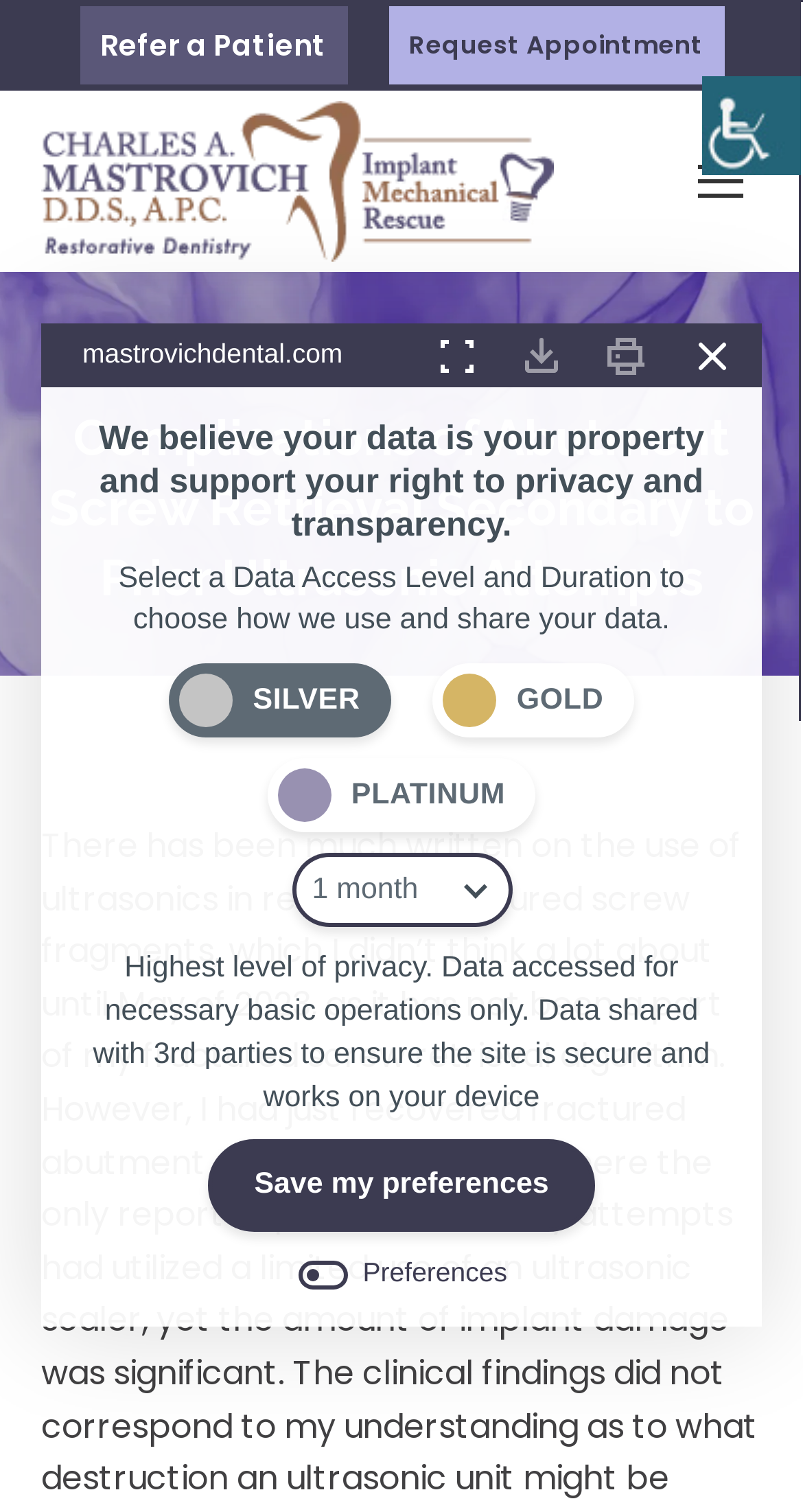Predict the bounding box coordinates for the UI element described as: "Refer a Patient". The coordinates should be four float numbers between 0 and 1, presented as [left, top, right, bottom].

[0.099, 0.004, 0.432, 0.056]